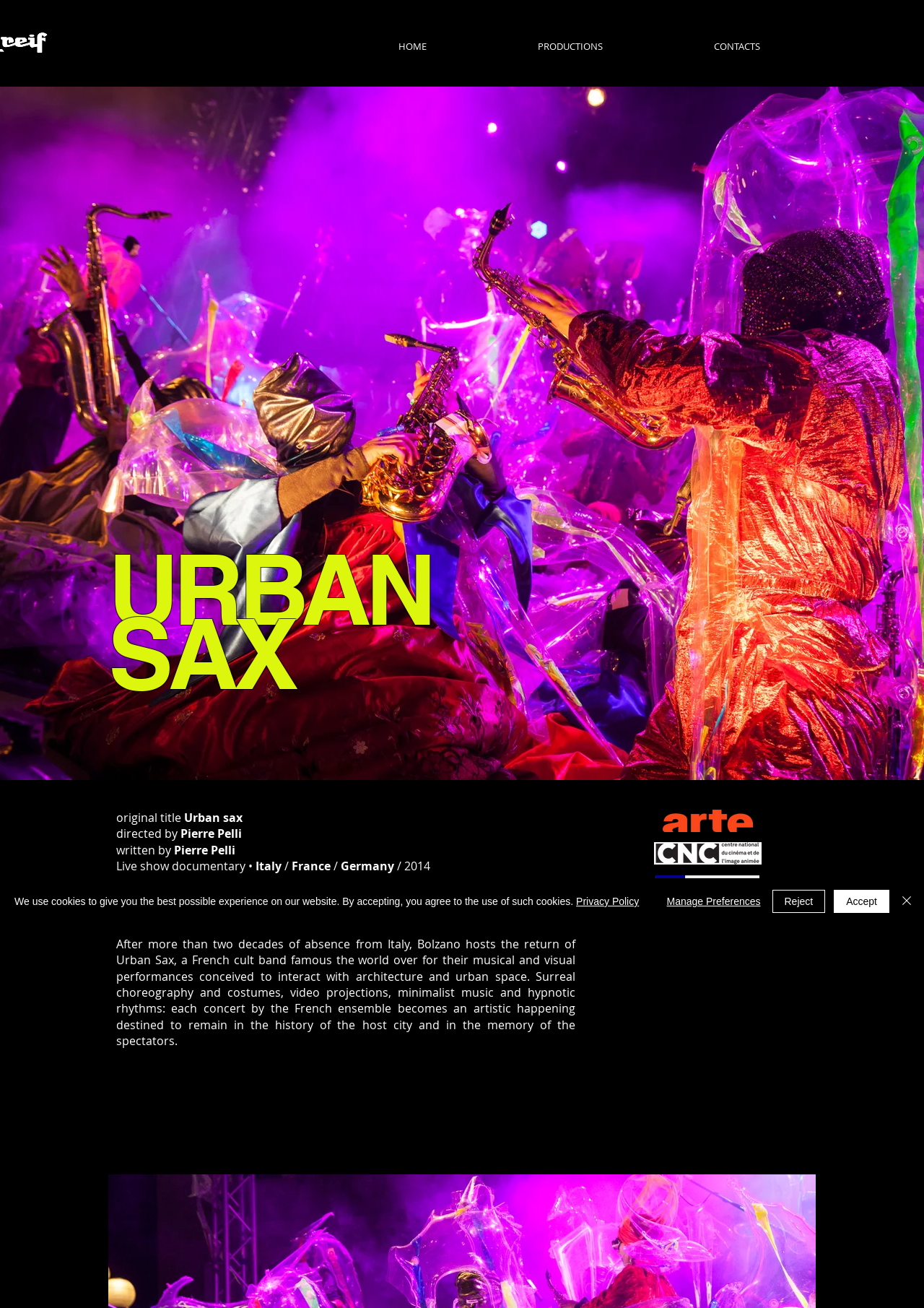What is the name of the French cult band?
Identify the answer in the screenshot and reply with a single word or phrase.

Urban Sax